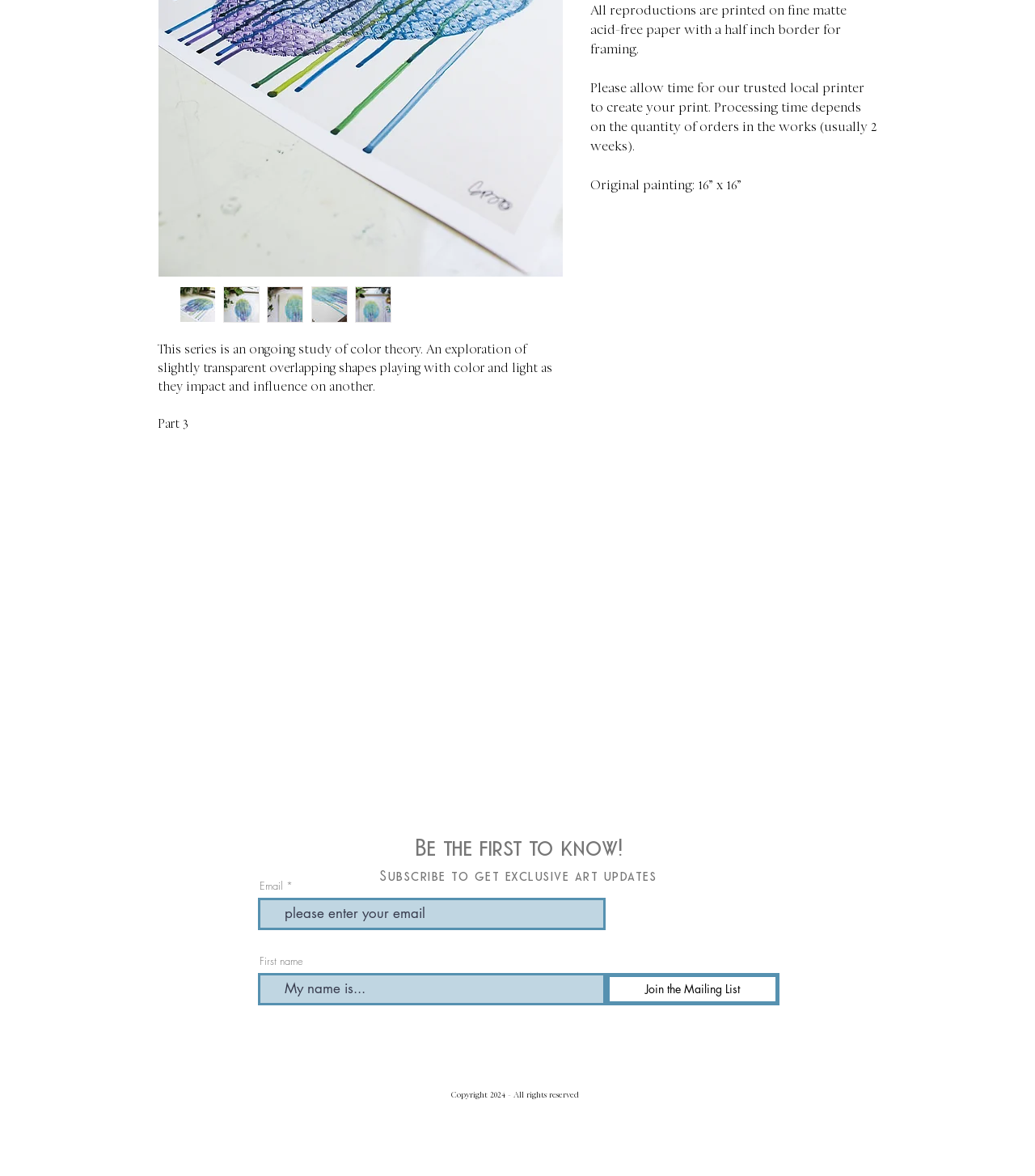Provide the bounding box coordinates of the HTML element described by the text: "name="email" placeholder="please enter your email"".

[0.249, 0.764, 0.585, 0.791]